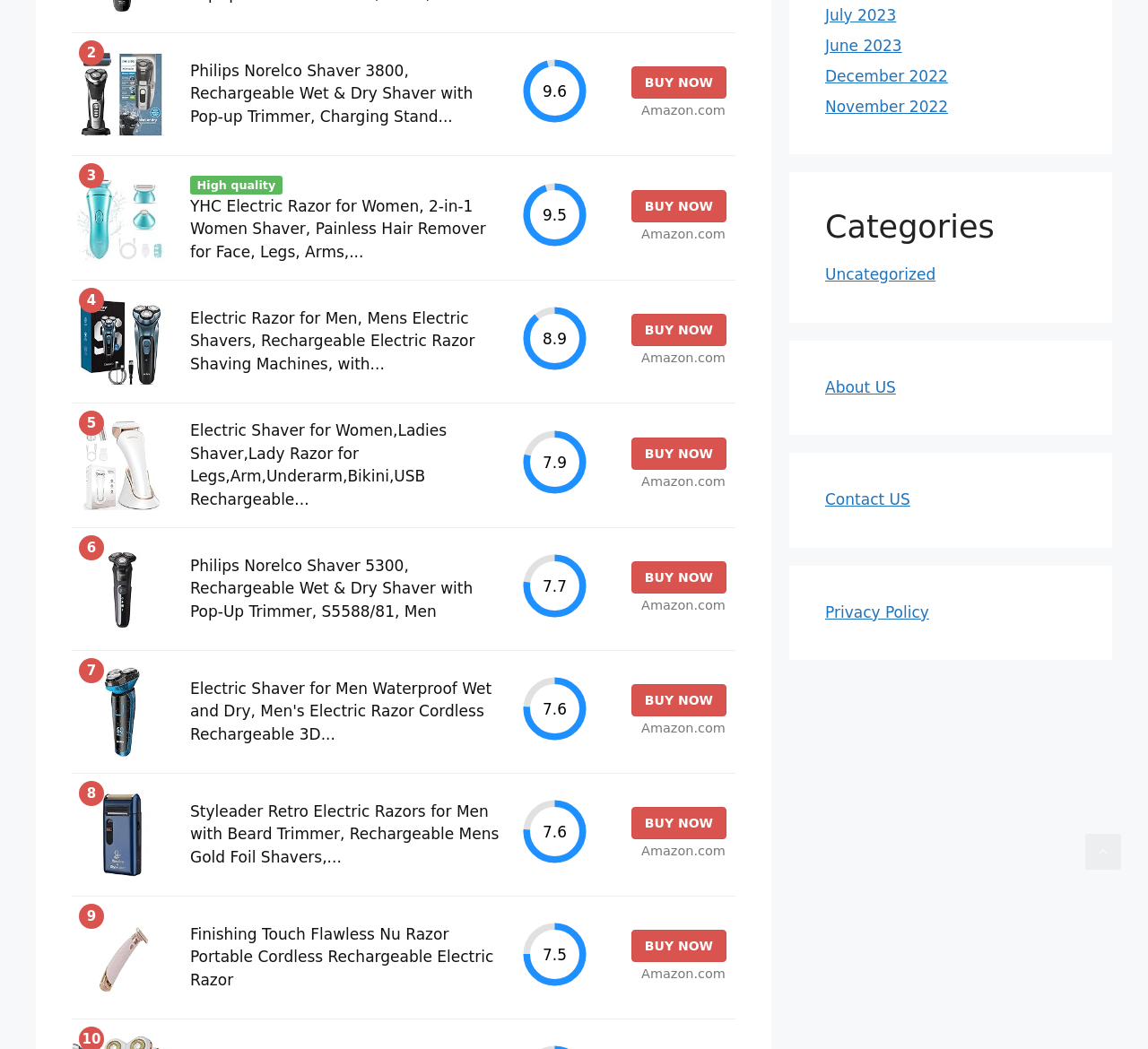Please give the bounding box coordinates of the area that should be clicked to fulfill the following instruction: "View details of YHC Electric Razor for Women". The coordinates should be in the format of four float numbers from 0 to 1, i.e., [left, top, right, bottom].

[0.067, 0.198, 0.145, 0.216]